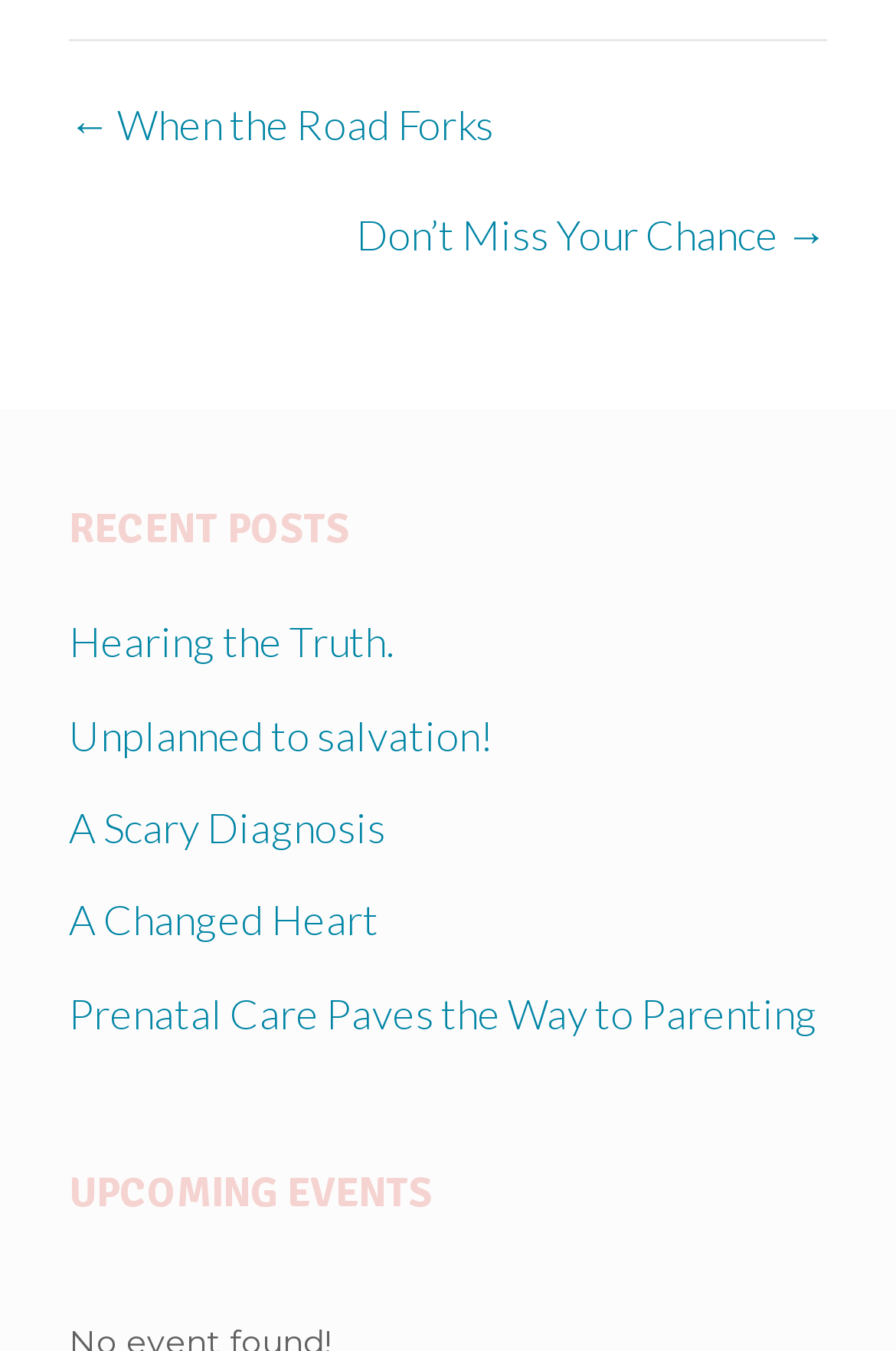Analyze the image and provide a detailed answer to the question: How many upcoming events are listed?

Although there is a heading element with the text 'UPCOMING EVENTS', there are no link elements or other elements that suggest the presence of upcoming events. Therefore, the number of upcoming events listed is zero.